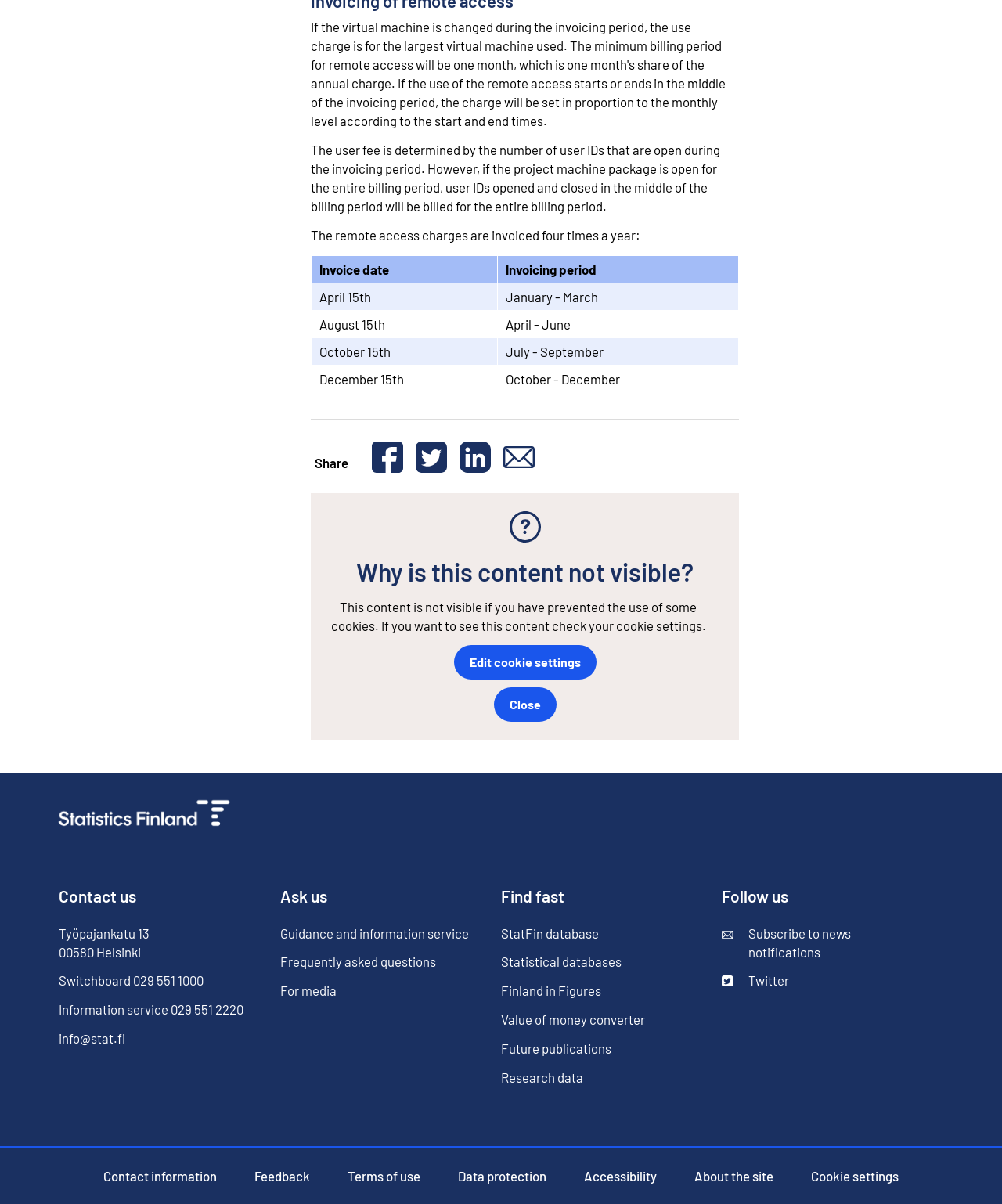Identify the bounding box coordinates for the UI element mentioned here: "Switchboard 029 551 1000". Provide the coordinates as four float values between 0 and 1, i.e., [left, top, right, bottom].

[0.059, 0.807, 0.254, 0.83]